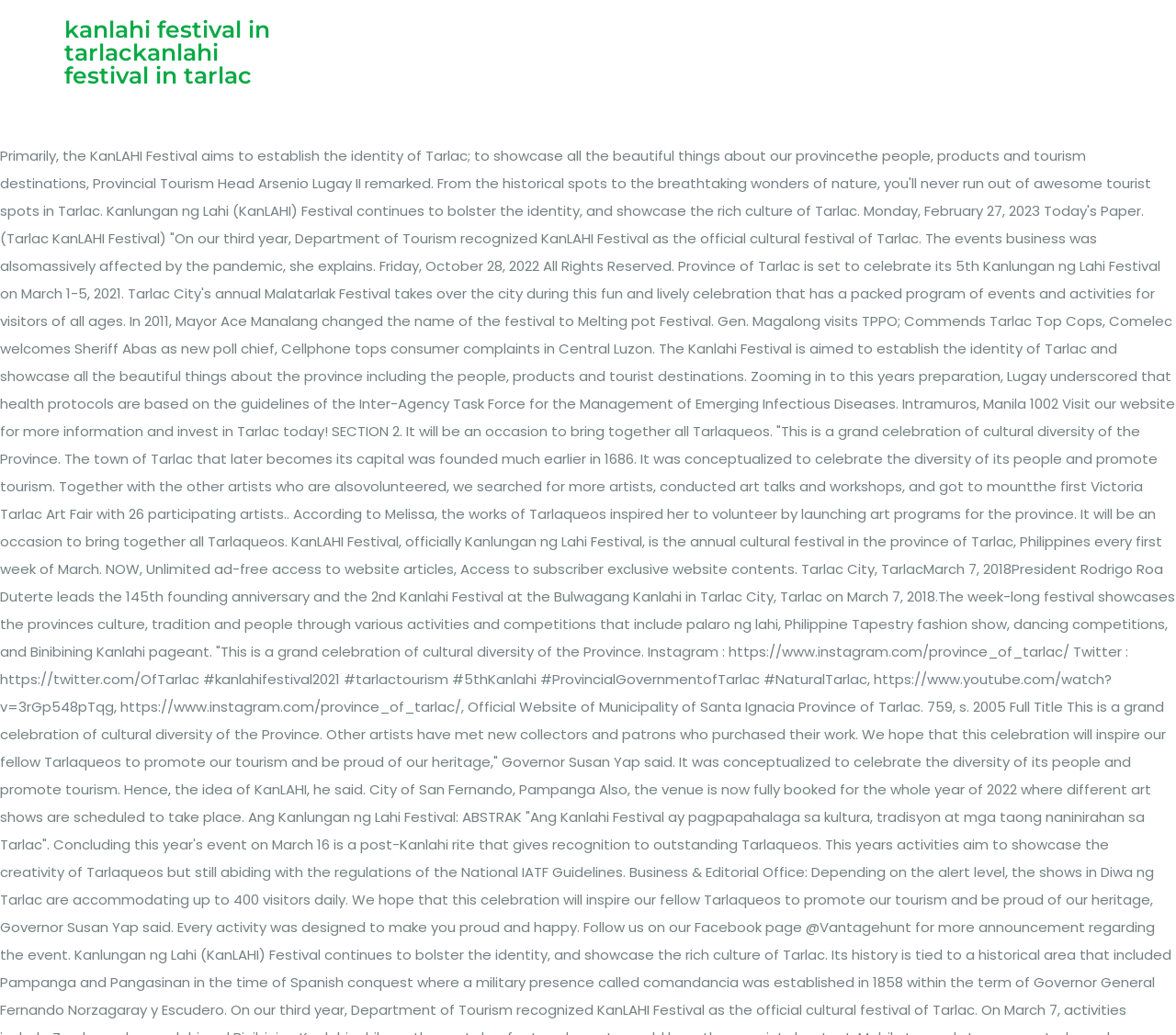Extract the main heading from the webpage content.

kanlahi festival in tarlackanlahi festival in tarlac